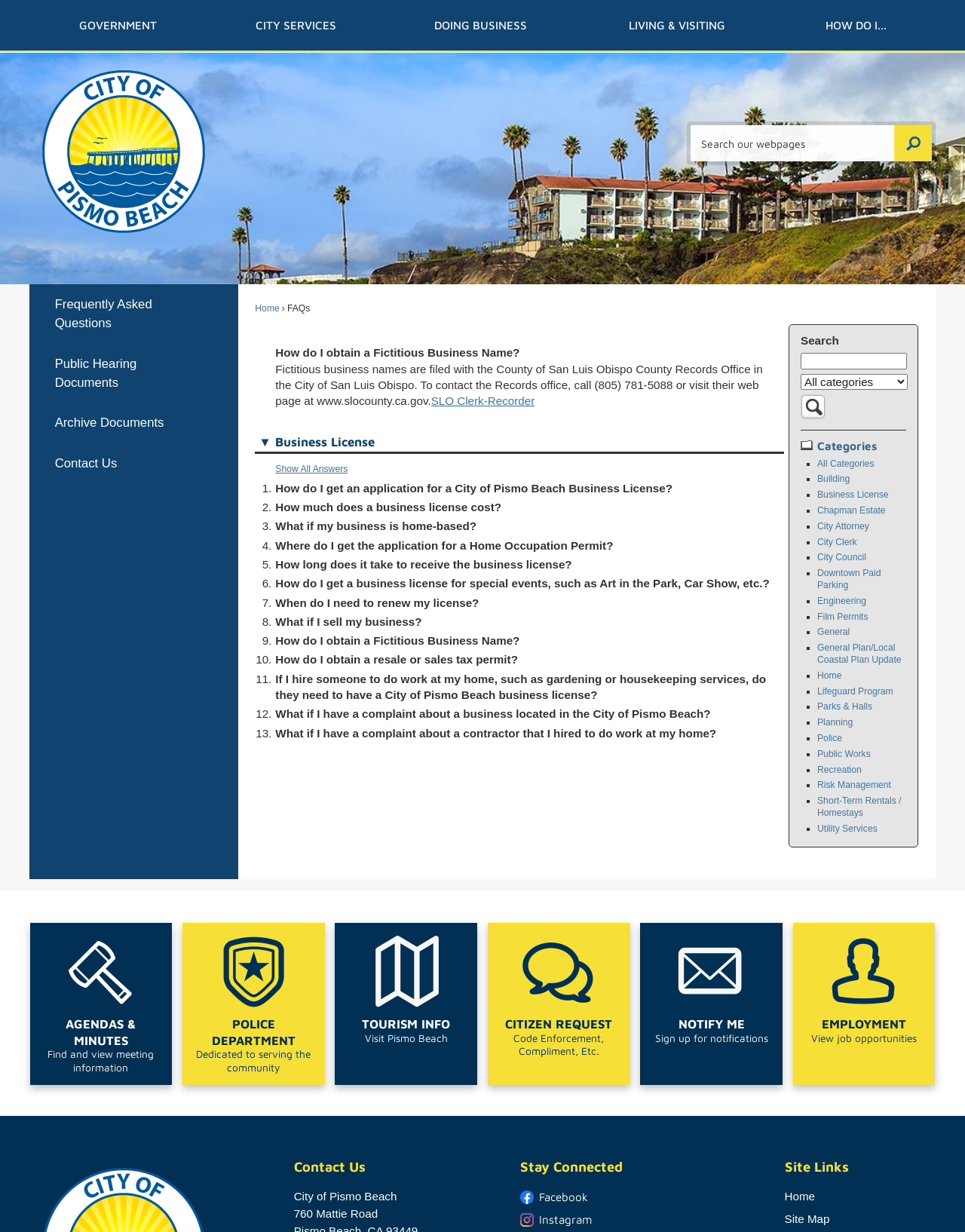Could you determine the bounding box coordinates of the clickable element to complete the instruction: "search for something"? Provide the coordinates as four float numbers between 0 and 1, i.e., [left, top, right, bottom].

None